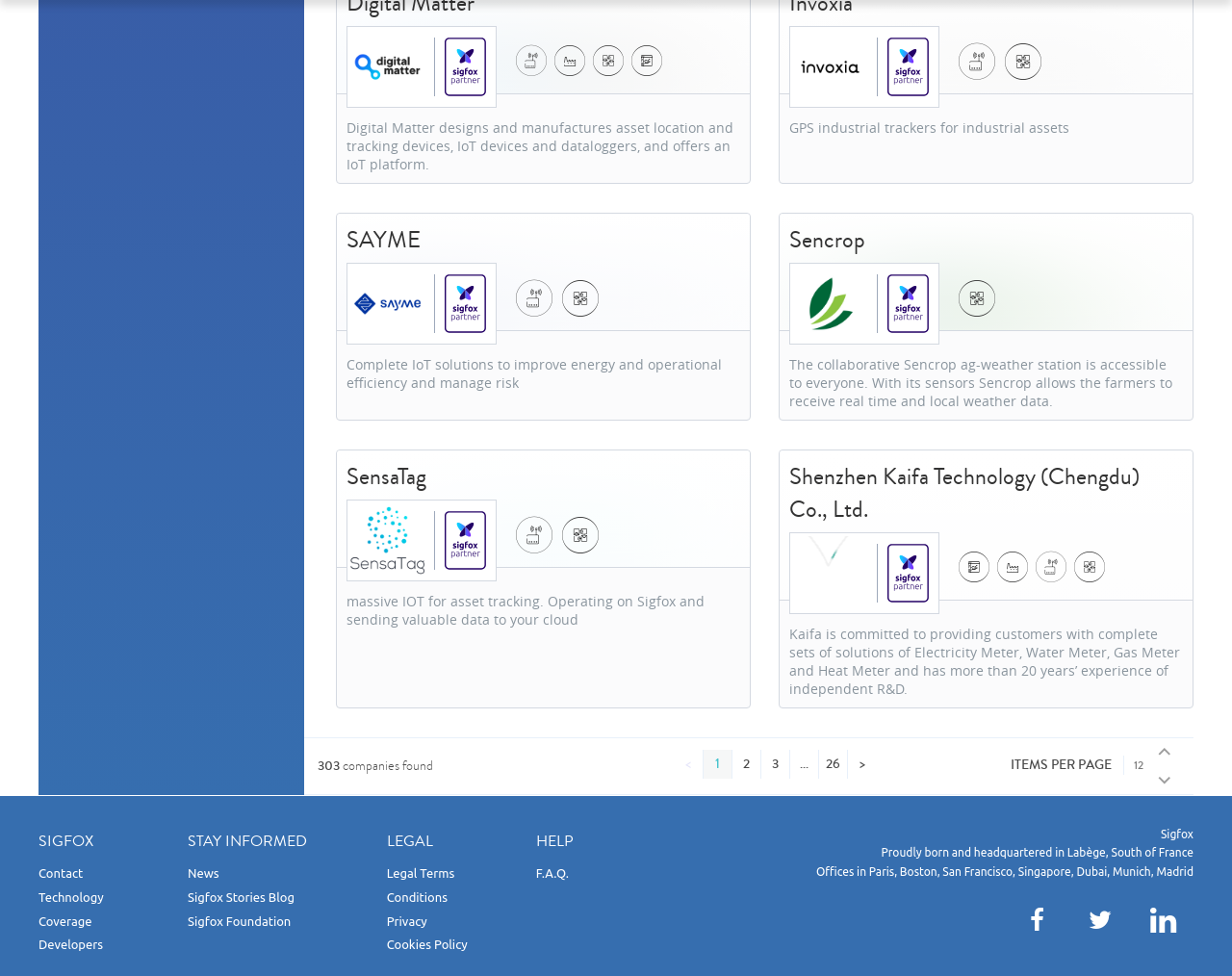What is the name of the company that provides complete sets of solutions of Electricity Meter, Water Meter, Gas Meter and Heat Meter?
Based on the image, answer the question in a detailed manner.

Based on the heading element with the text 'Shenzhen Kaifa Technology (Chengdu) Co., Ltd.' and the StaticText element with the text 'Kaifa is committed to providing customers with complete sets of solutions of Electricity Meter, Water Meter, Gas Meter and Heat Meter and has more than 20 years’ experience of independent R&D.', I can infer that Kaifa is the company that provides complete sets of solutions of Electricity Meter, Water Meter, Gas Meter and Heat Meter.